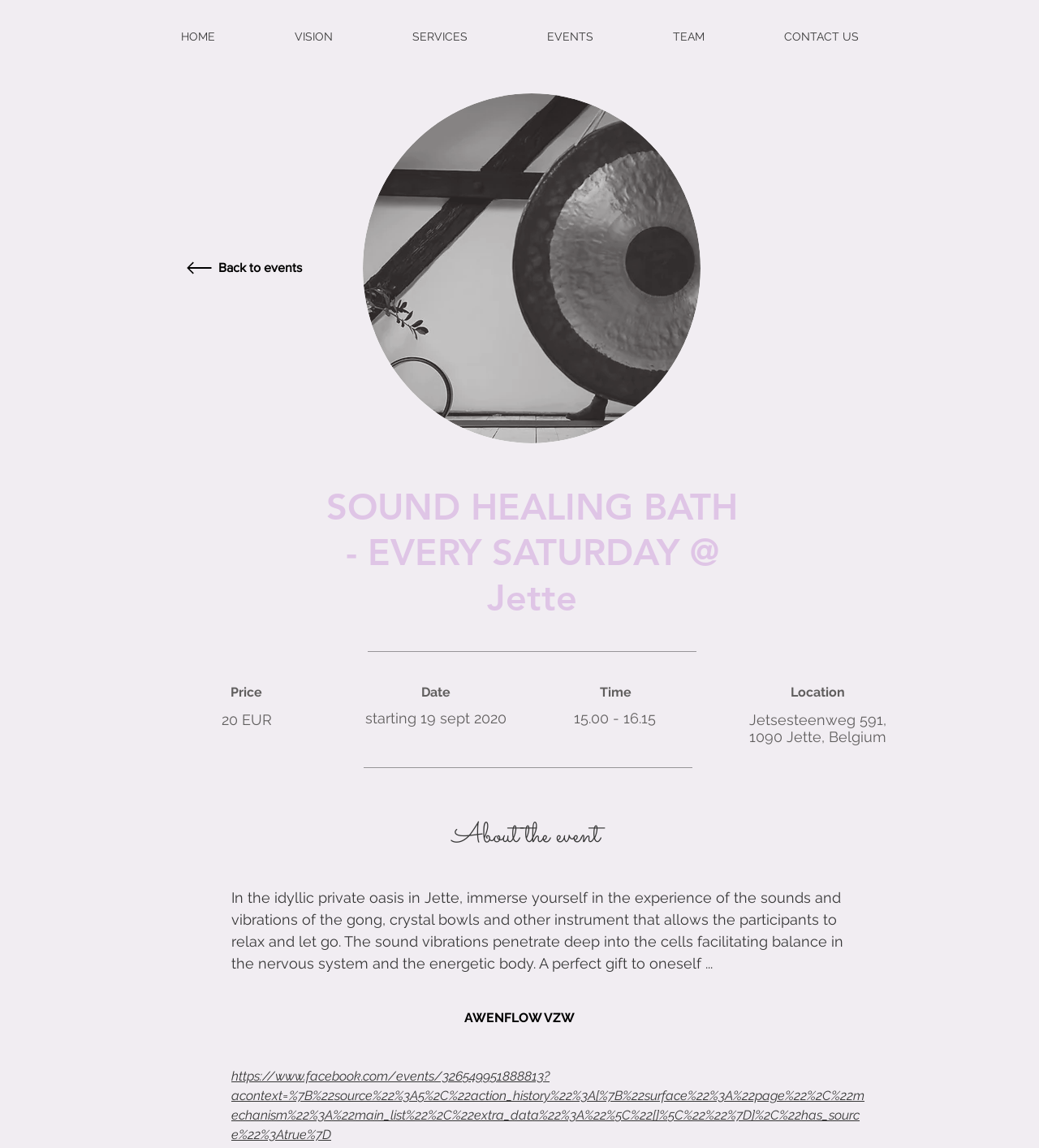Identify the bounding box coordinates for the element you need to click to achieve the following task: "View SOUND HEALING BATH event details". Provide the bounding box coordinates as four float numbers between 0 and 1, in the form [left, top, right, bottom].

[0.349, 0.081, 0.674, 0.386]